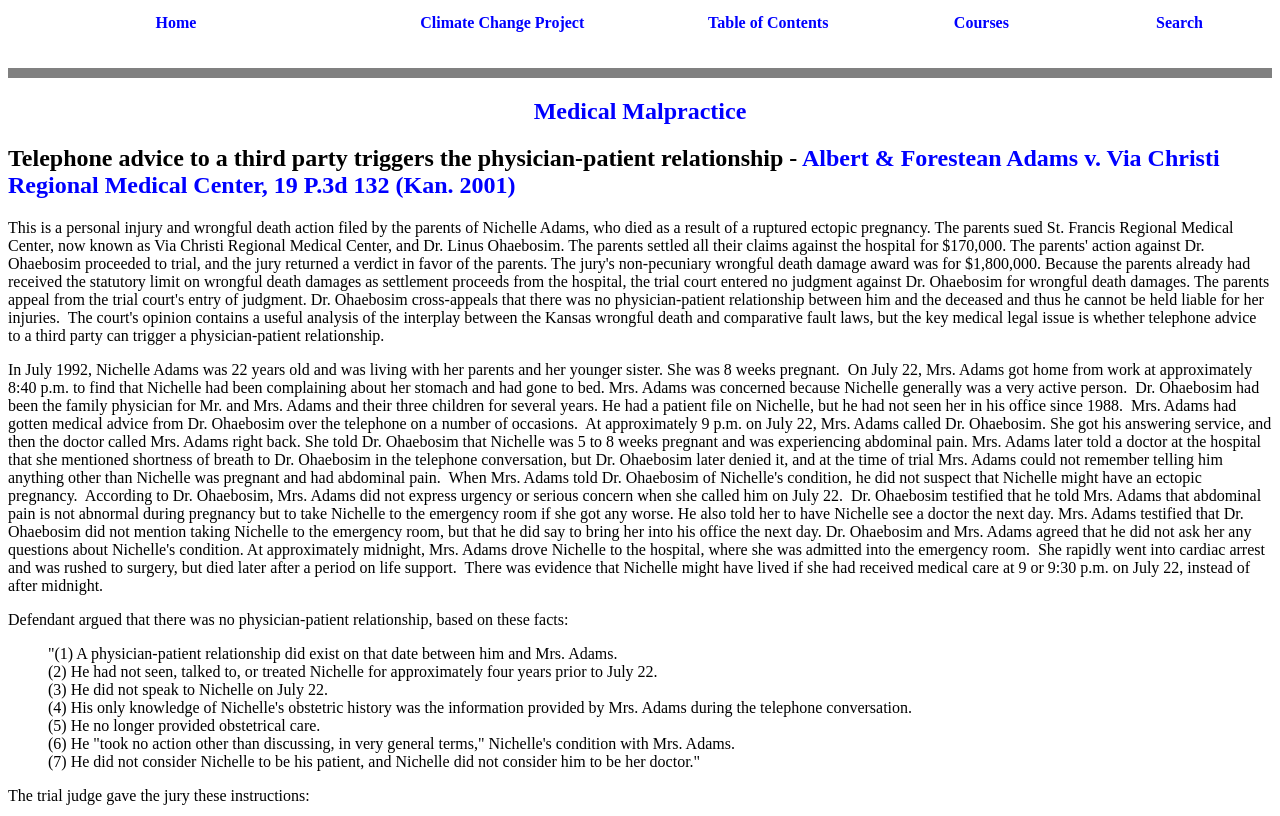Respond with a single word or phrase to the following question: What is the name of the person mentioned in the blockquote section?

Mrs. Adams